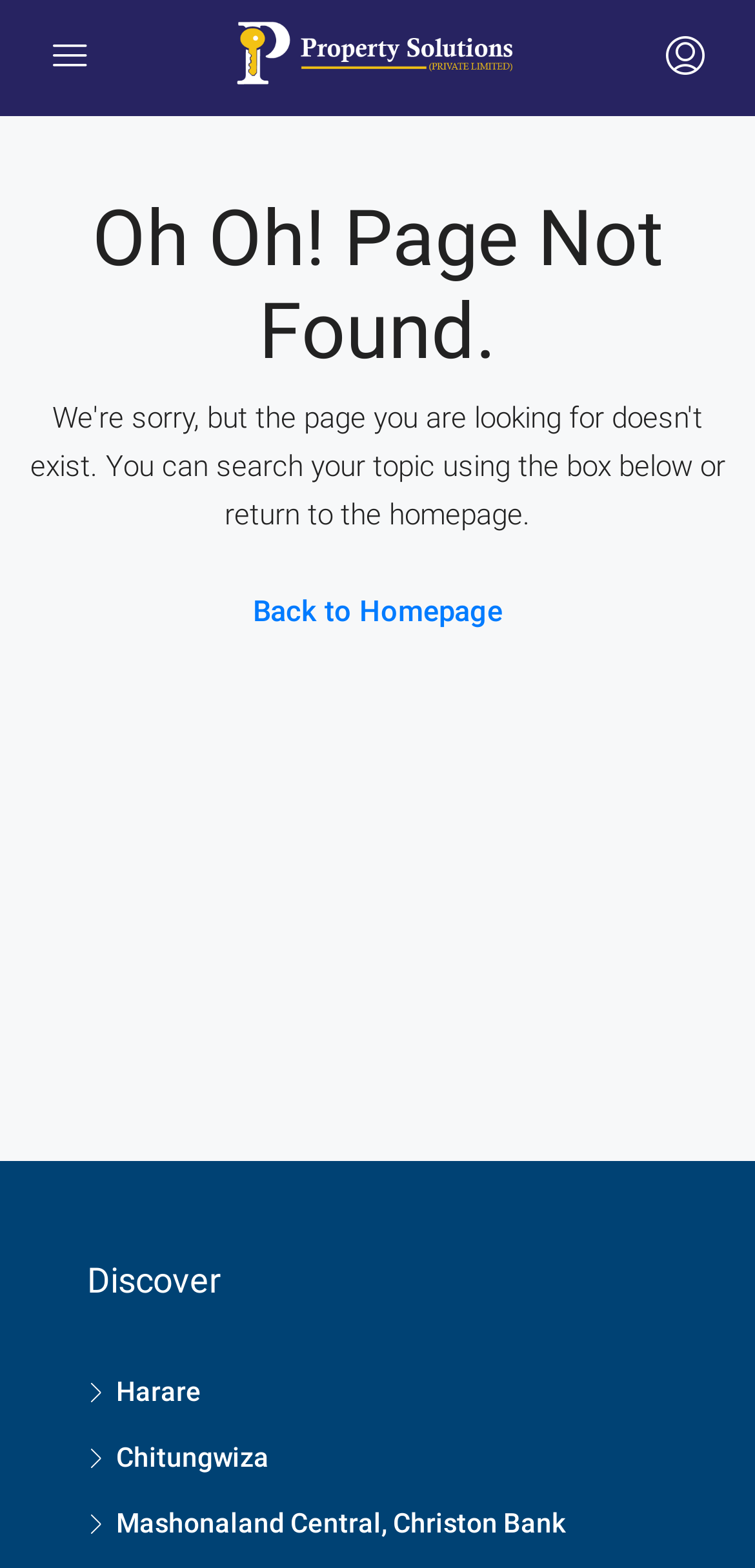What is the text of the main heading?
Can you provide an in-depth and detailed response to the question?

I looked at the article section of the webpage, where I found a heading with the text 'Oh Oh! Page Not Found.', which is the main heading of the webpage.